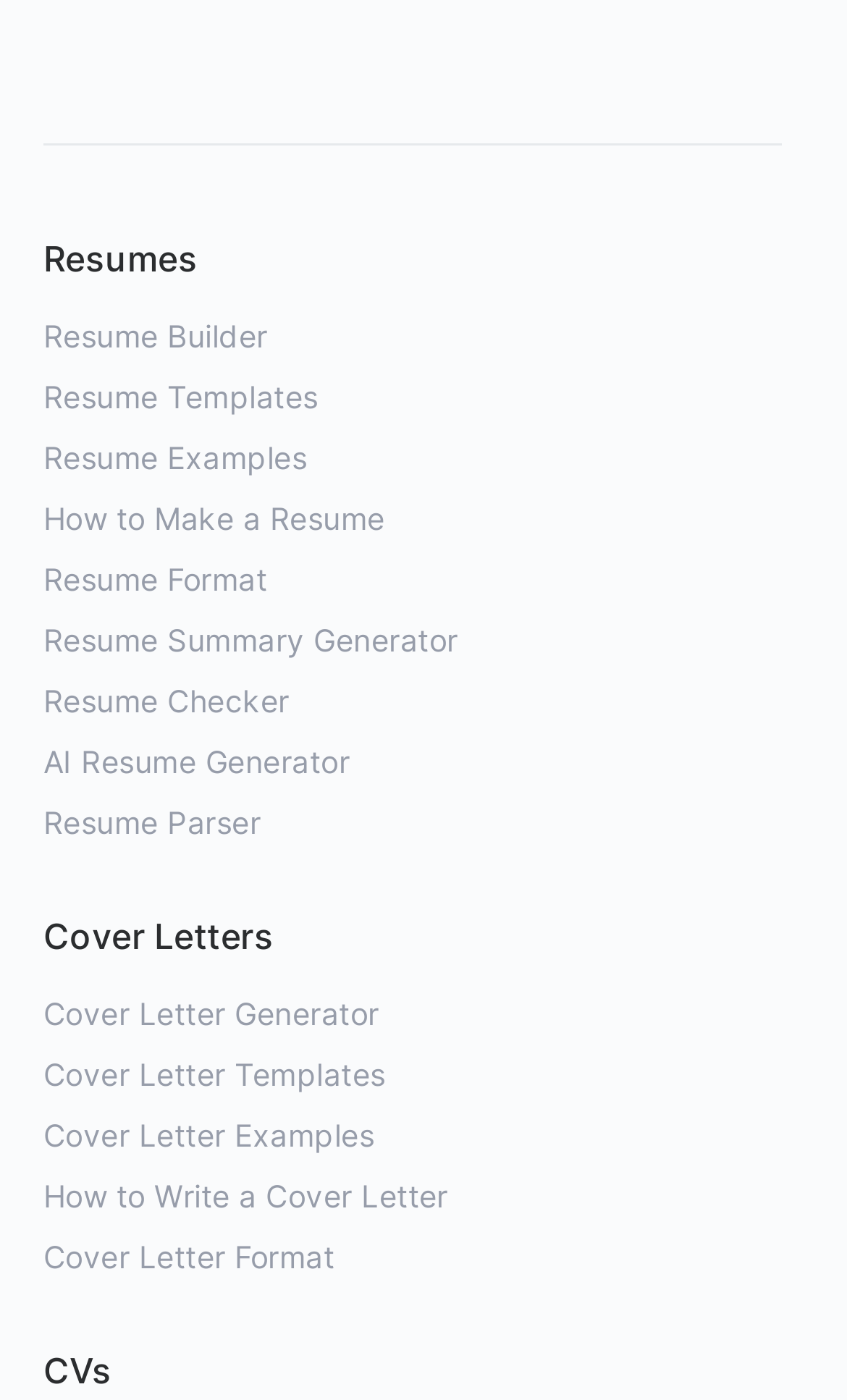How many social media links are available?
Please provide a detailed answer to the question.

I counted the number of social media links at the top of the webpage, which are LinkedIn, Instagram, Youtube, Facebook, Twitter, Tiktok, Pinterest, and Giphy.